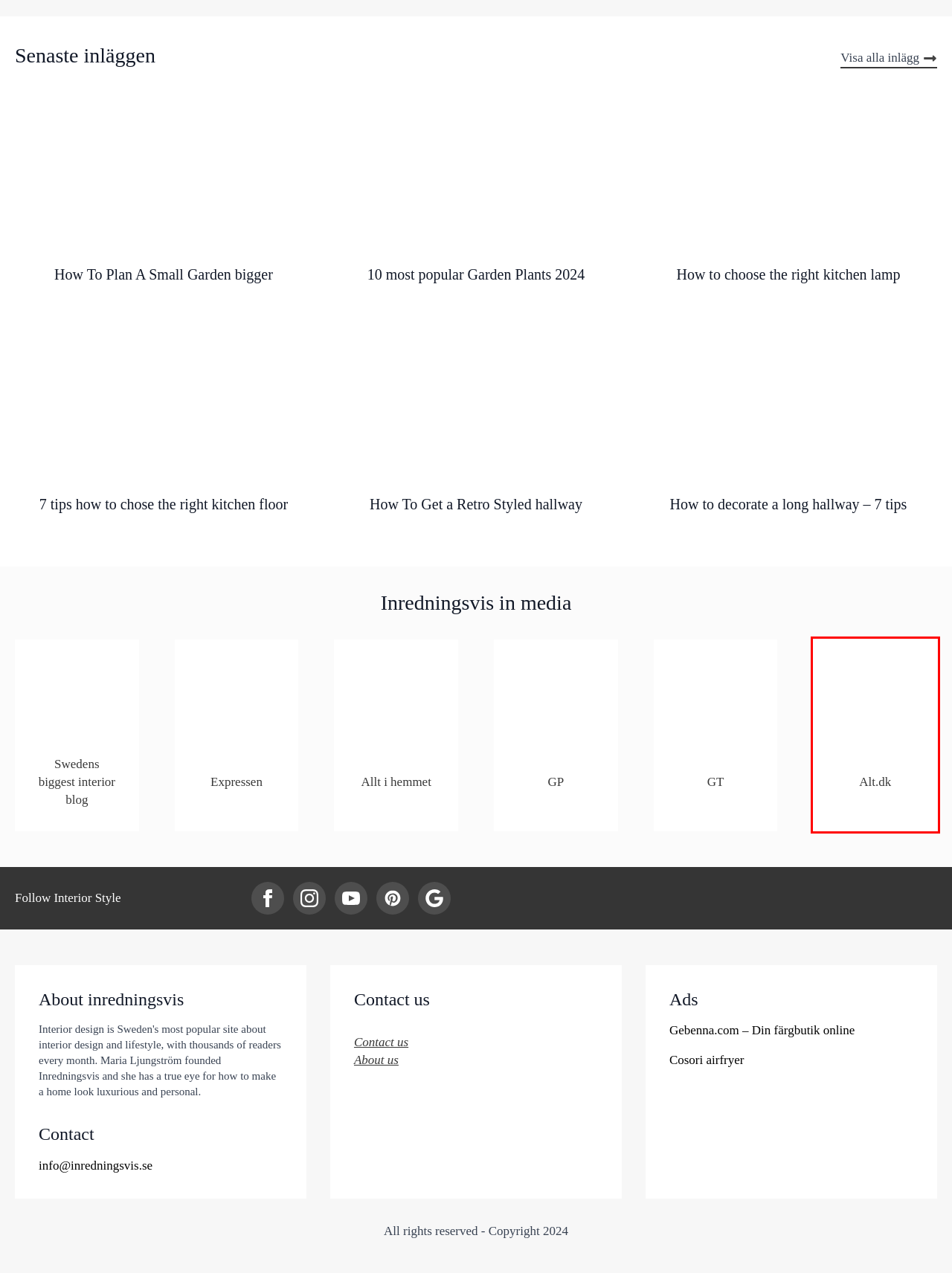You have a screenshot of a webpage with a red bounding box around an element. Select the webpage description that best matches the new webpage after clicking the element within the red bounding box. Here are the descriptions:
A. Hem - Inspiration - Inredningsvis
B. How To Plan A Small Garden bigger - Inredningsvis
C. Svensk bolig-blogger: Her er mine tre bedste indretningstips - ALT.dk
D. 7 tips how to chose the right kitchen floor - Inredningsvis
E. How to choose the right kitchen lamp - Inredningsvis
F. 10 most popular Garden Plants 2024 - Inredningsvis
G. How to decorate a long hallway - 7 tips - Inredningsvis
H. How To Get a Retro Styled hallway - Inredningsvis

C